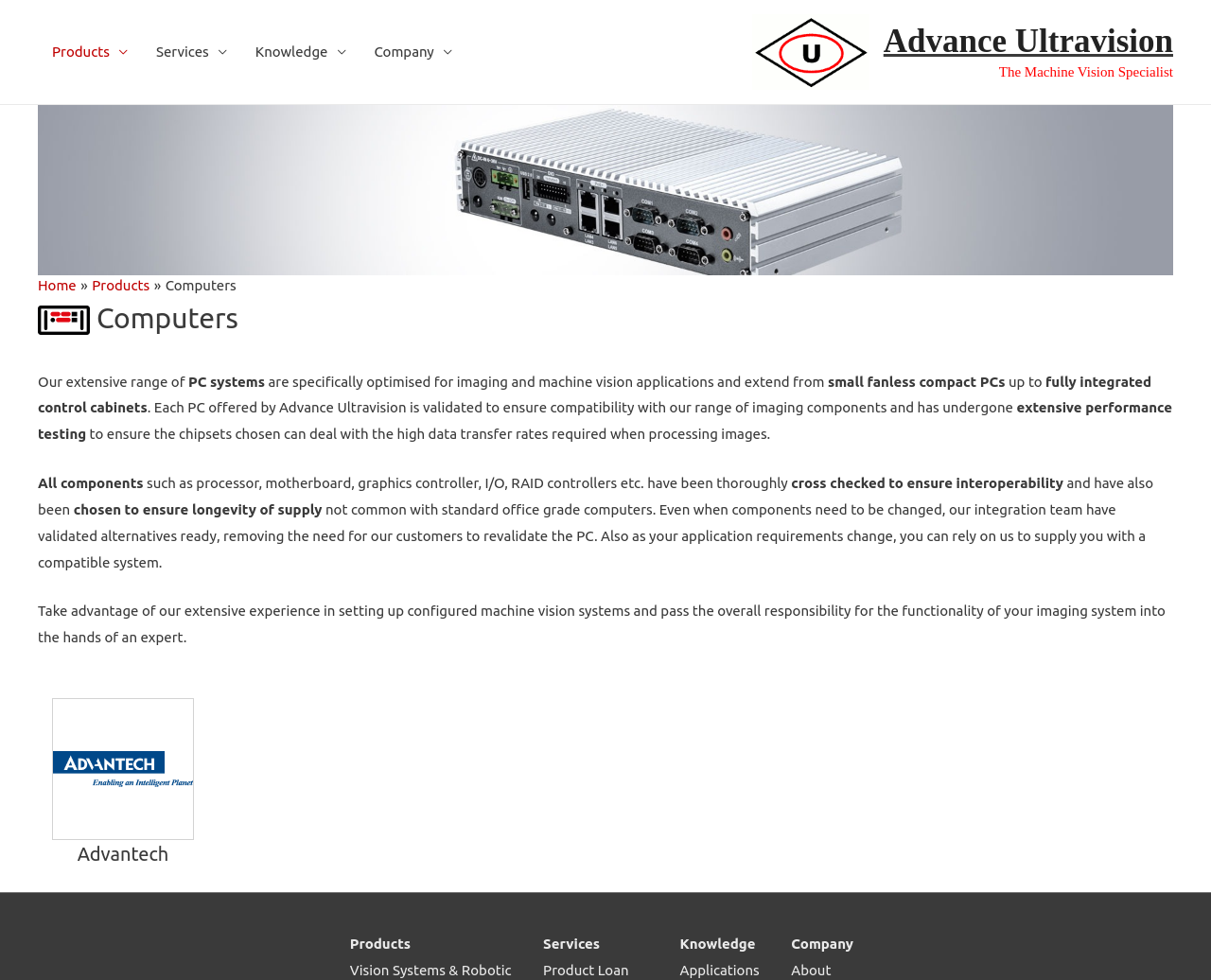Predict the bounding box coordinates of the area that should be clicked to accomplish the following instruction: "Navigate to the 'Services' page". The bounding box coordinates should consist of four float numbers between 0 and 1, i.e., [left, top, right, bottom].

[0.117, 0.024, 0.199, 0.082]